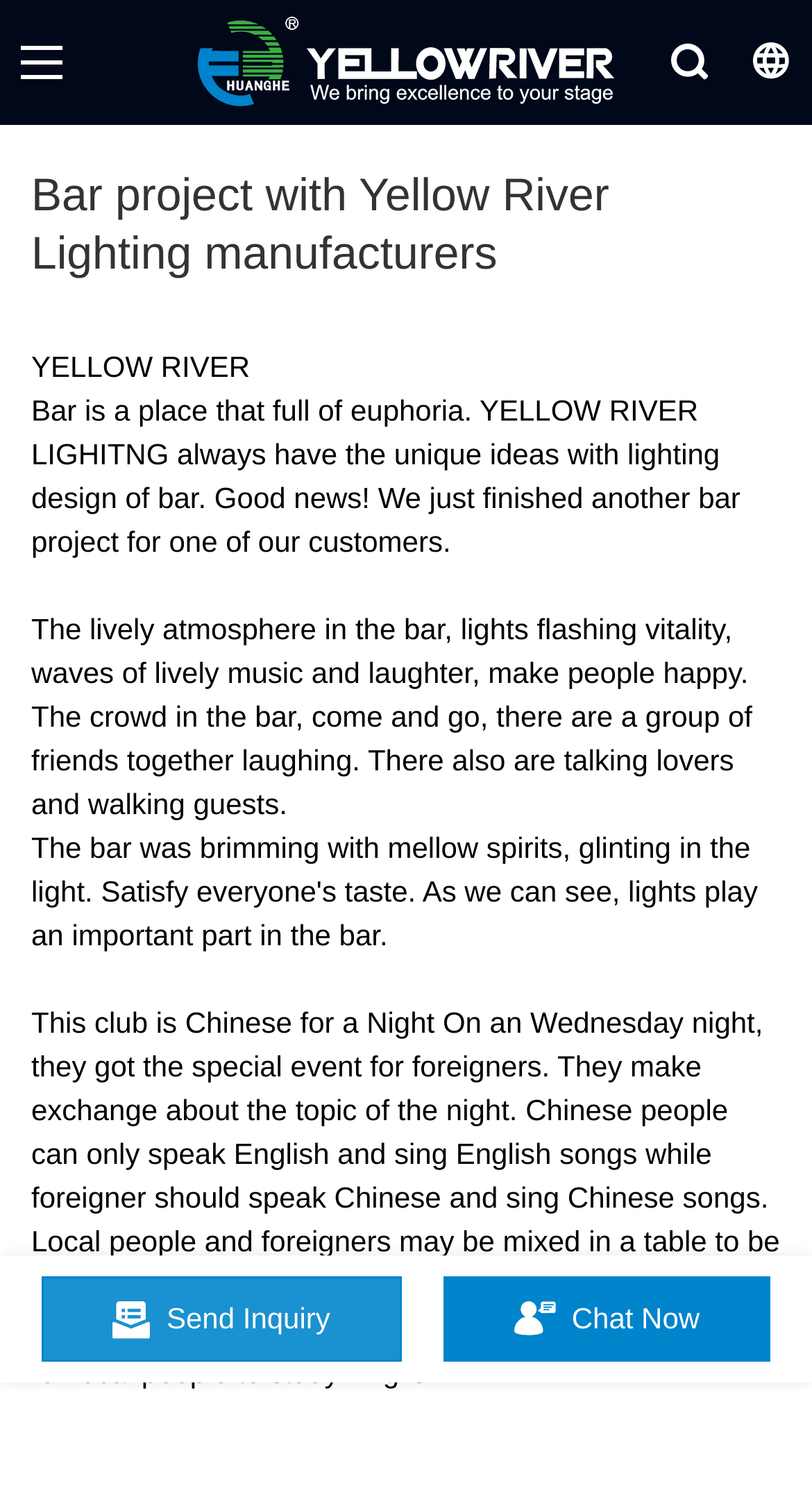What type of project is described on the webpage?
Please answer the question with a single word or phrase, referencing the image.

Bar project